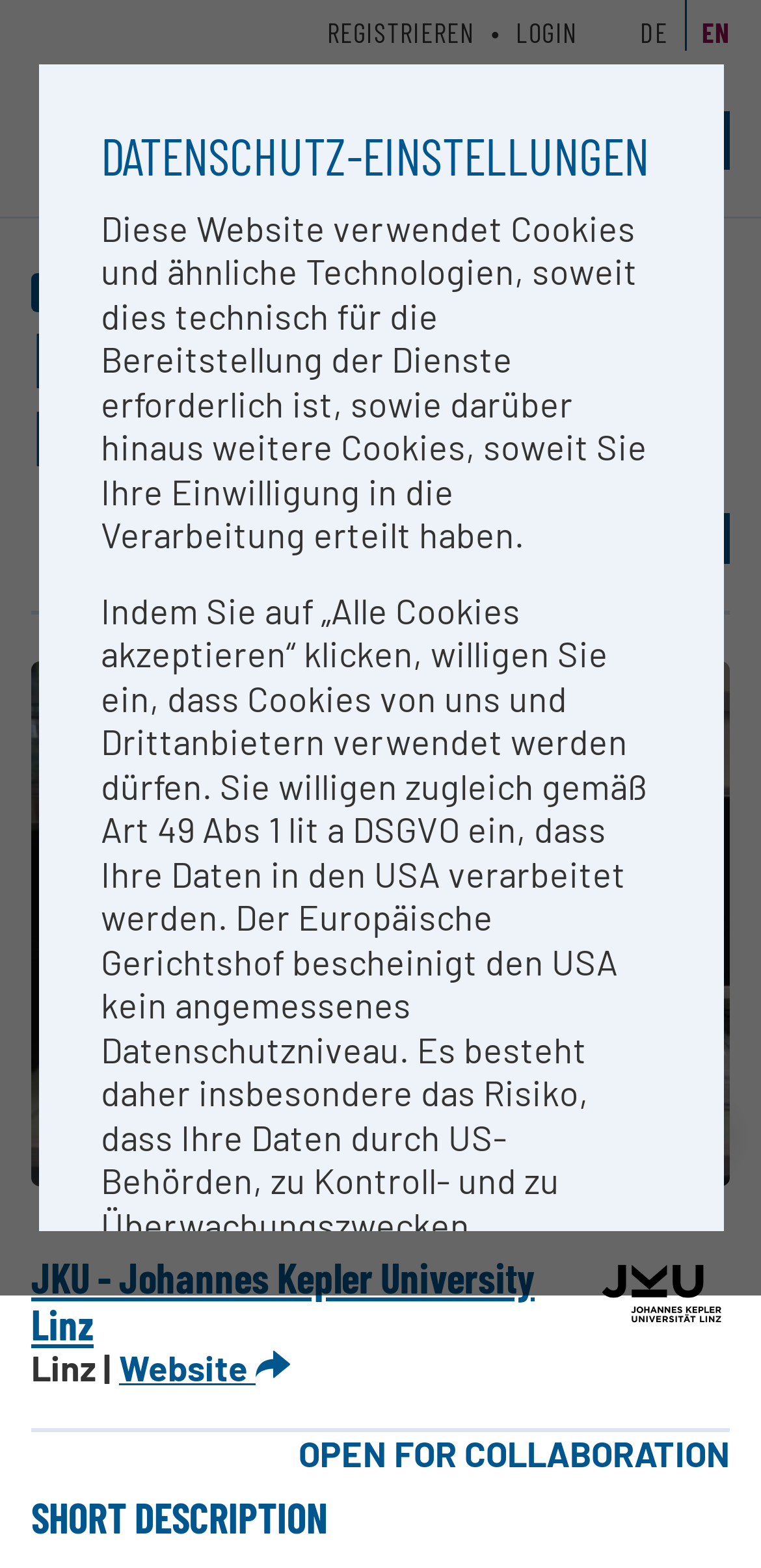What is the location of the research institution?
Refer to the image and provide a detailed answer to the question.

I found the answer by looking at the static text 'Linz |' which suggests that Linz is the location of the research institution, JKU.